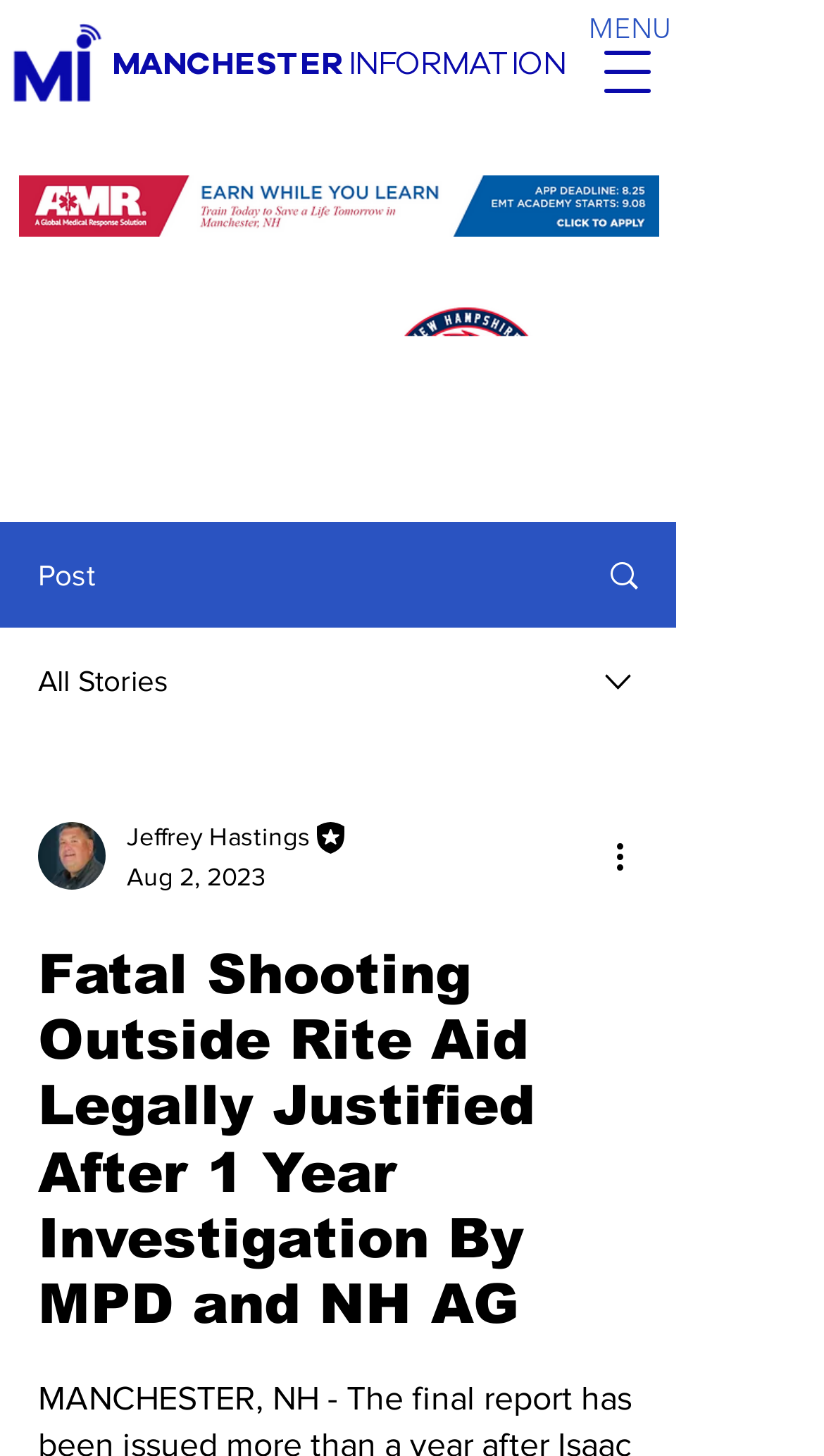Please determine the bounding box coordinates for the UI element described here. Use the format (top-left x, top-left y, bottom-right x, bottom-right y) with values bounded between 0 and 1: parent_node: MENU aria-label="Open navigation menu"

[0.708, 0.022, 0.815, 0.077]